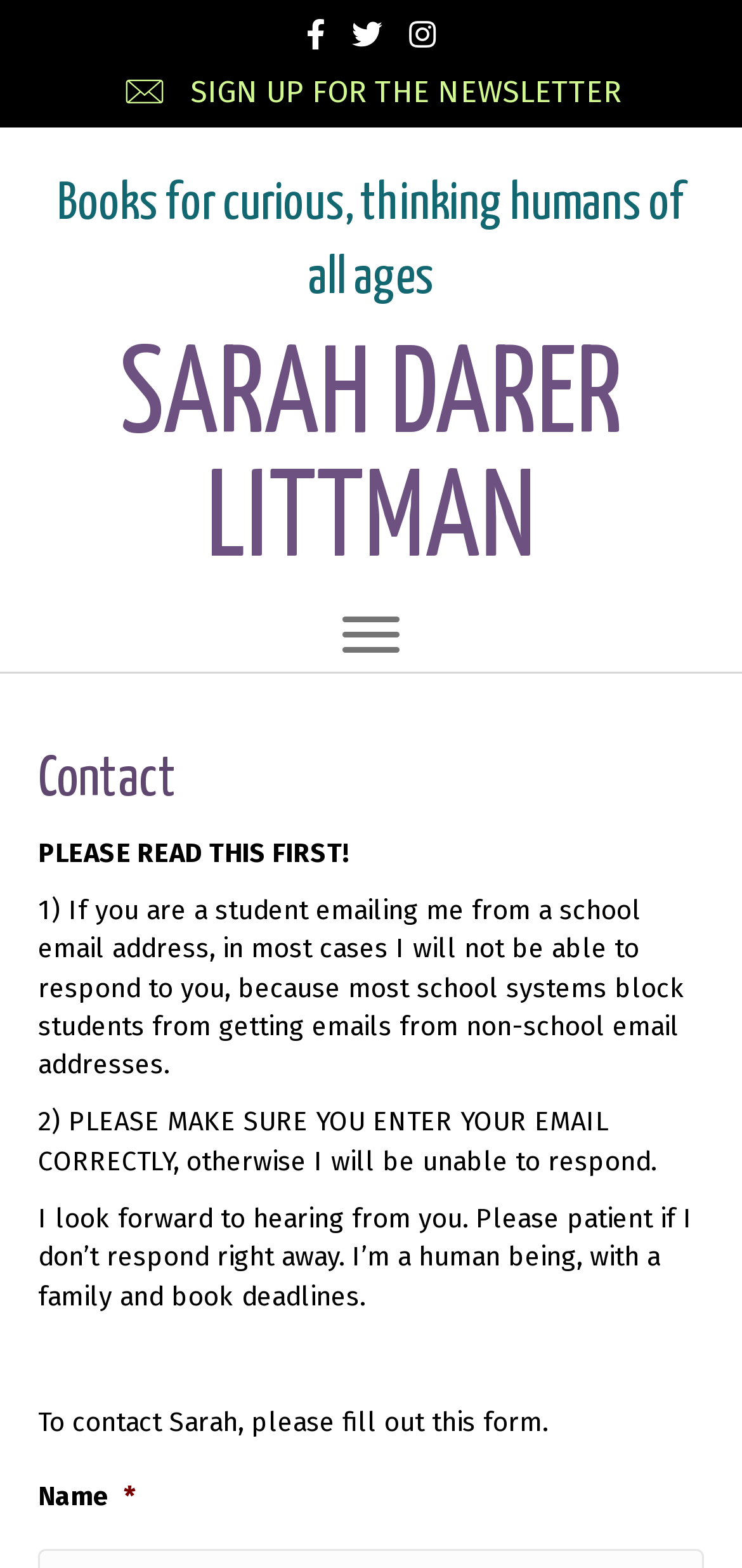Using the element description: "Sarah Darer Littman", determine the bounding box coordinates for the specified UI element. The coordinates should be four float numbers between 0 and 1, [left, top, right, bottom].

[0.162, 0.217, 0.838, 0.37]